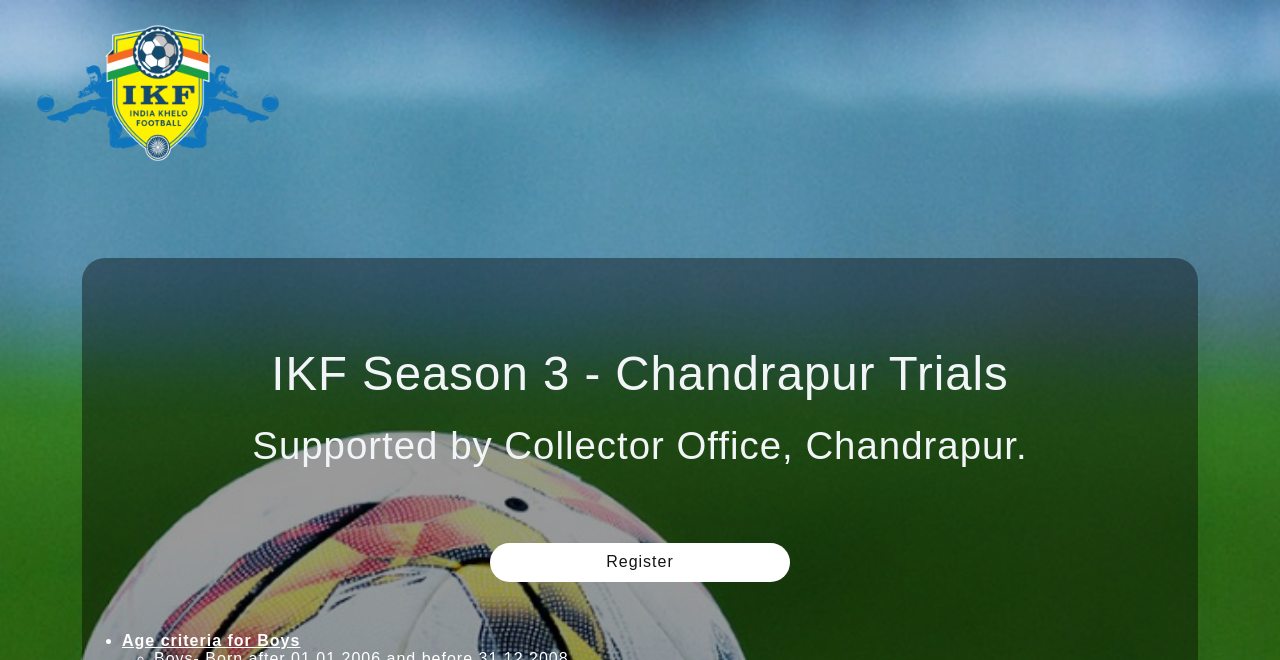Find the bounding box coordinates for the UI element whose description is: "Register". The coordinates should be four float numbers between 0 and 1, in the format [left, top, right, bottom].

[0.383, 0.822, 0.617, 0.881]